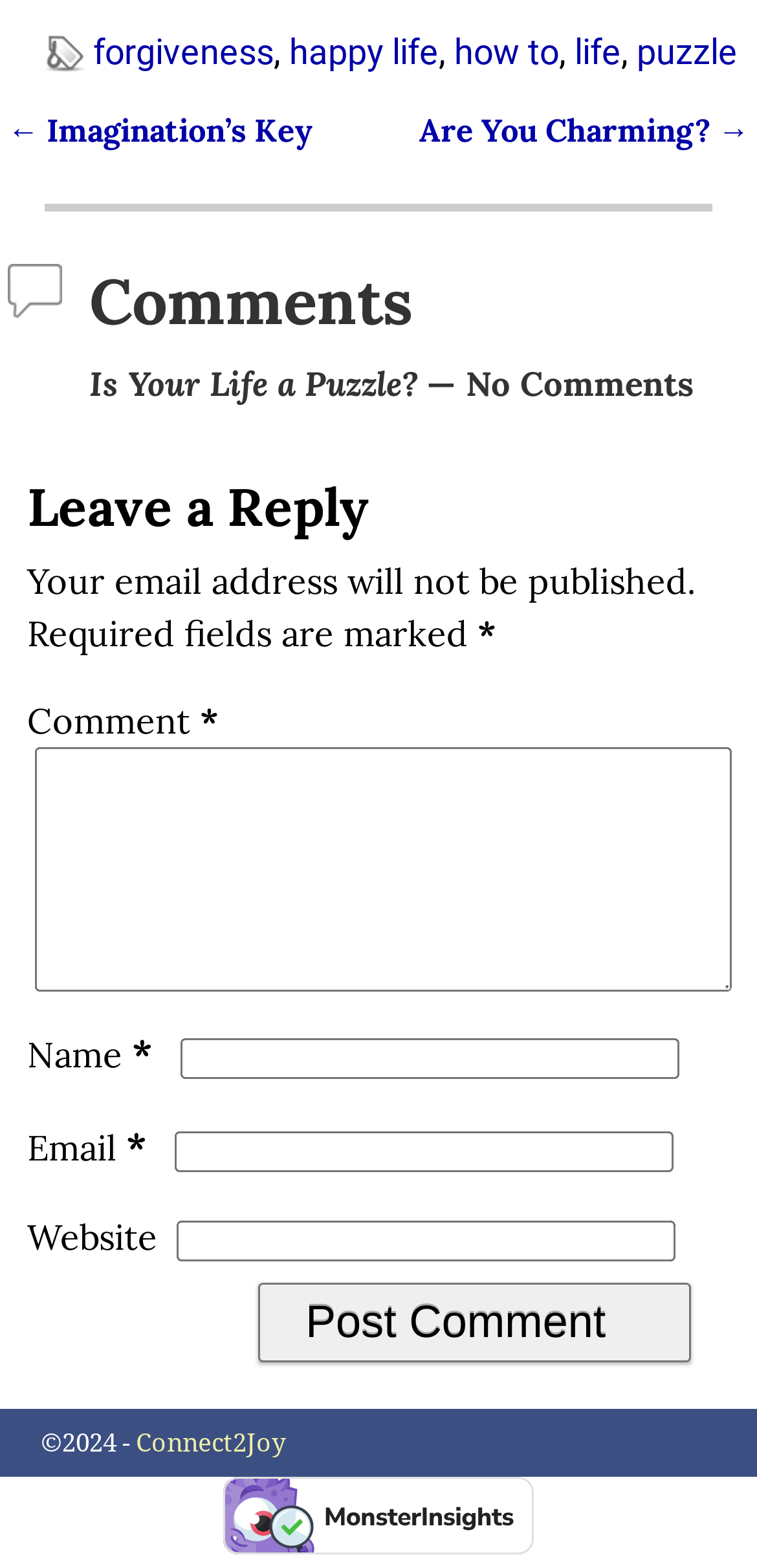Given the description: "title="like this post"", determine the bounding box coordinates of the UI element. The coordinates should be formatted as four float numbers between 0 and 1, [left, top, right, bottom].

None